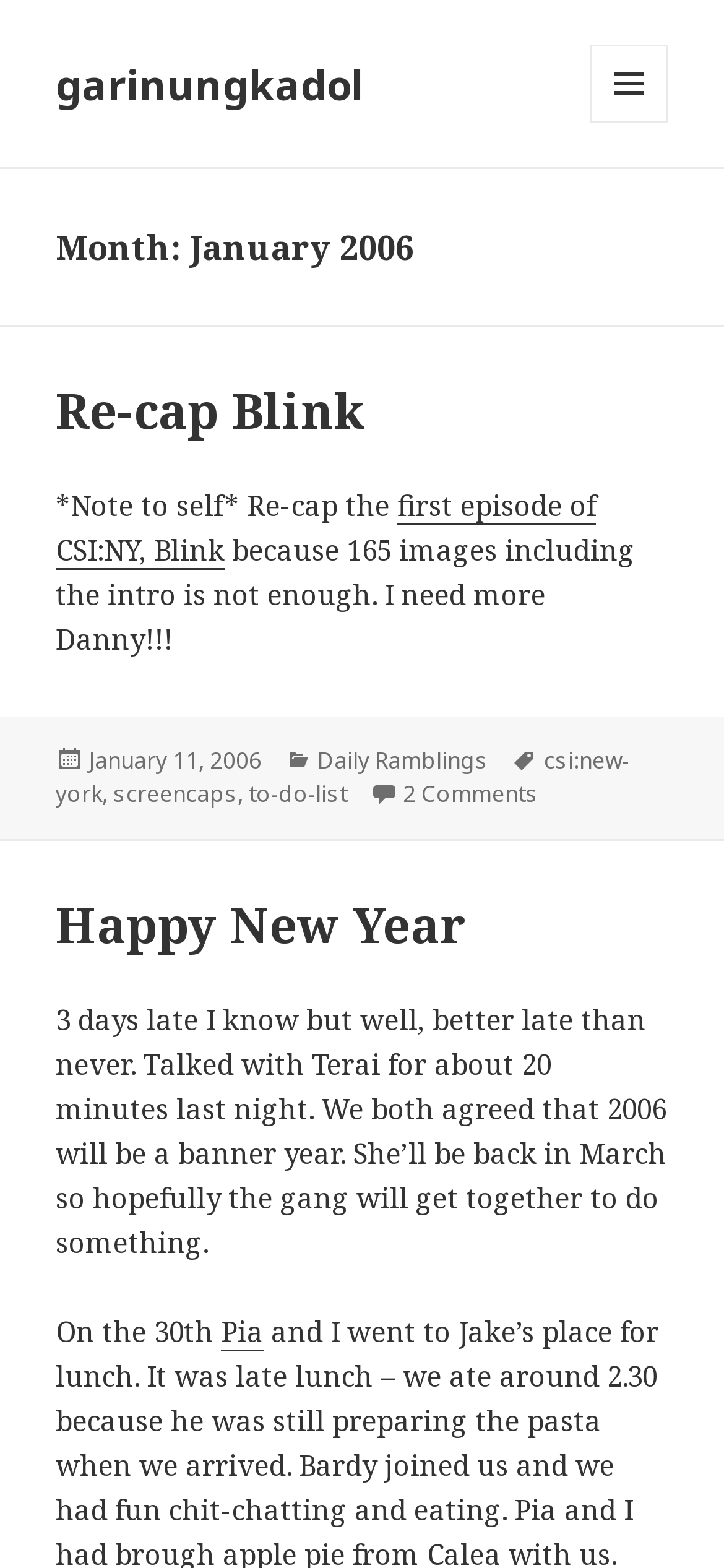Refer to the screenshot and give an in-depth answer to this question: What is the category of the post?

The link 'Daily Ramblings' is present in the footer element, which is a sub-element of the 'Categories' element, indicating that it is the category of the post.